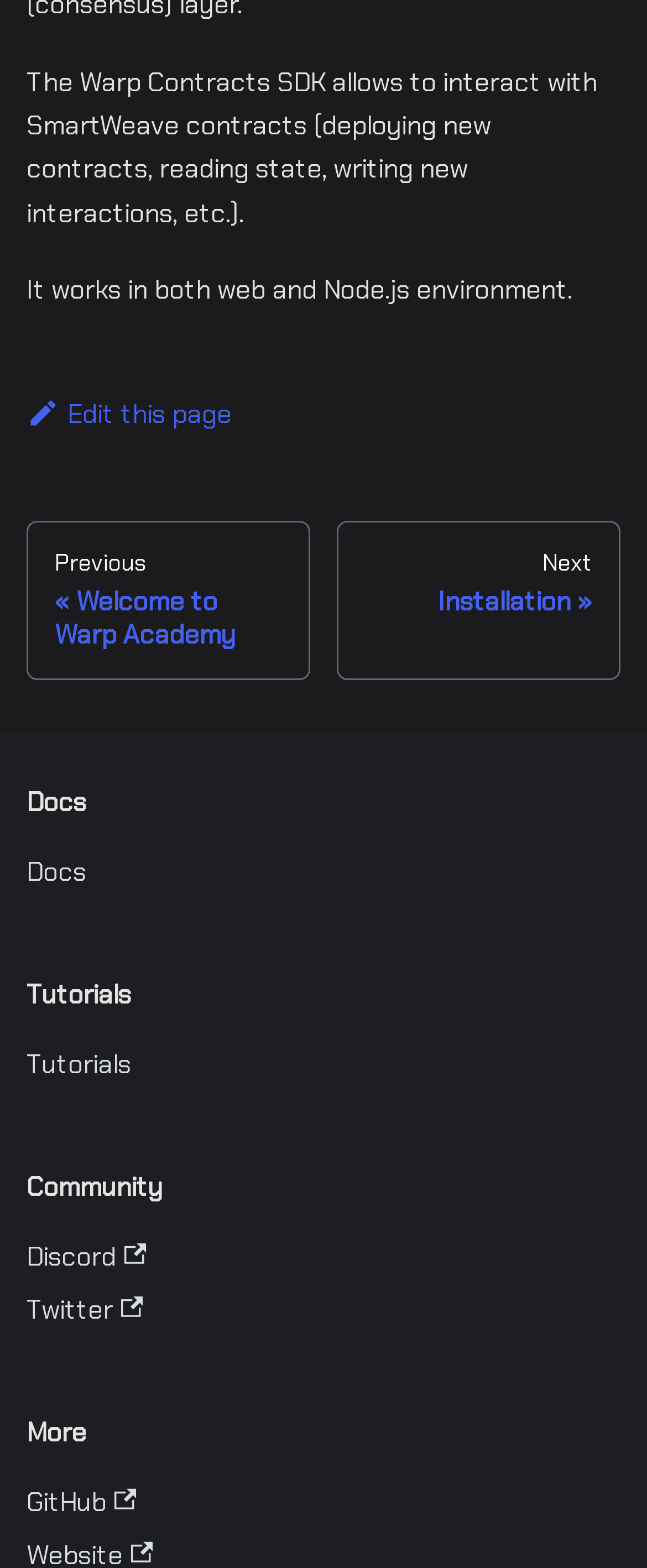Please identify the bounding box coordinates of the clickable area that will fulfill the following instruction: "View Docs". The coordinates should be in the format of four float numbers between 0 and 1, i.e., [left, top, right, bottom].

[0.041, 0.539, 0.959, 0.573]